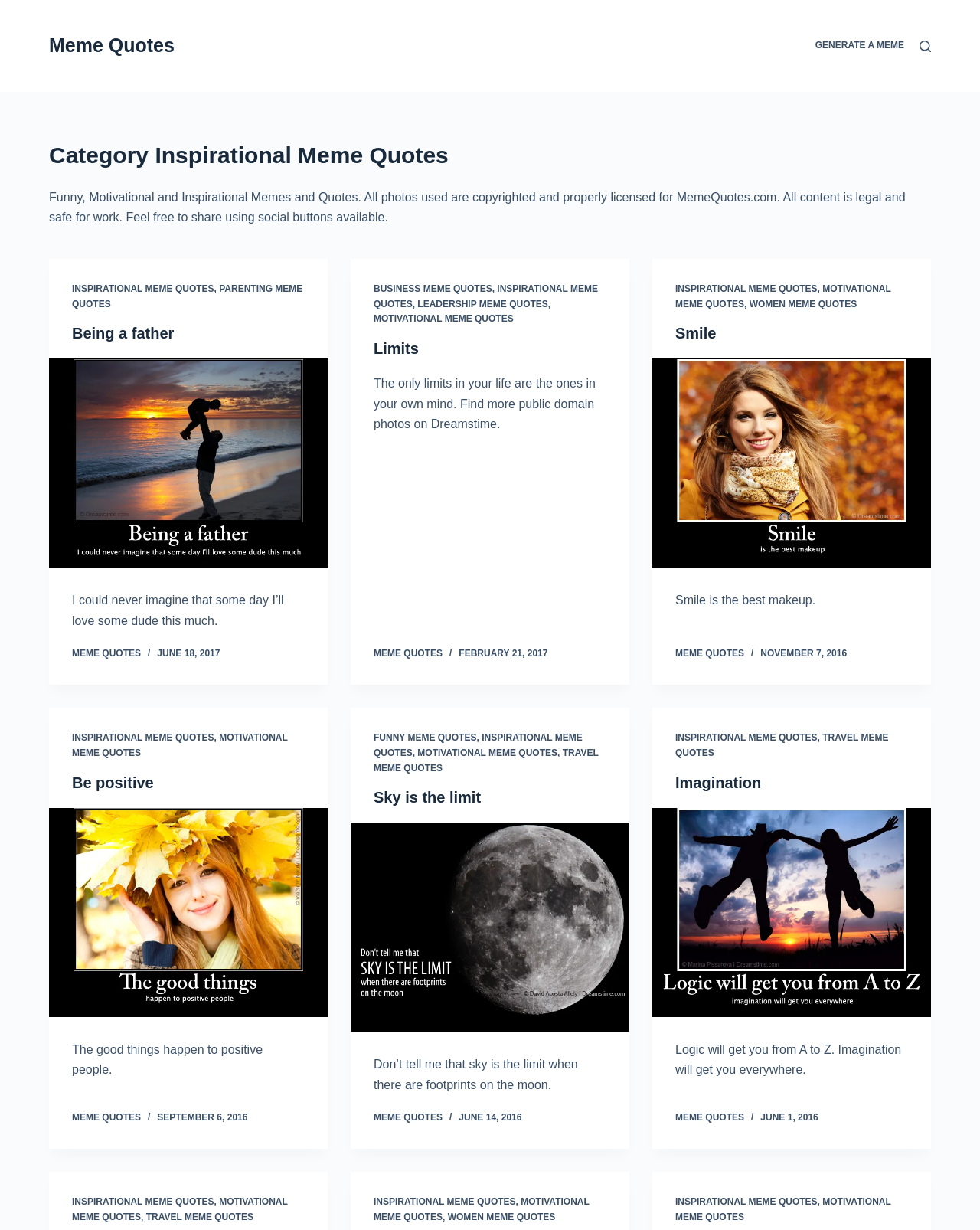Construct a thorough caption encompassing all aspects of the webpage.

This webpage is dedicated to inspirational, motivational, and funny memes and quotes. At the top, there is a navigation menu with a "Skip to content" link and a "Meme Quotes" link. Below that, there is a search button. 

The main content of the webpage is divided into four sections, each containing multiple articles. Each article has a heading, a link to a meme quote, and an image related to the quote. The headings include "Being a father", "Limits", "Smile", "Be positive", "Sky is the limit", and "Imagination". The images are accompanied by quotes, such as "I could never imagine that some day I’ll love some dude this much" and "The only limits in your life are the ones in your own mind. Find more public domain photos on Dreamstime." 

Each article also has a timestamp, indicating when the meme quote was posted. The timestamps range from June 14, 2016, to June 18, 2017. 

In addition to the articles, there are links to different categories of meme quotes, such as "INSPIRATIONAL MEME QUOTES", "MOTIVATIONAL MEME QUOTES", "FUNNY MEME QUOTES", and "TRAVEL MEME QUOTES". These links are scattered throughout the webpage, often separated by commas.